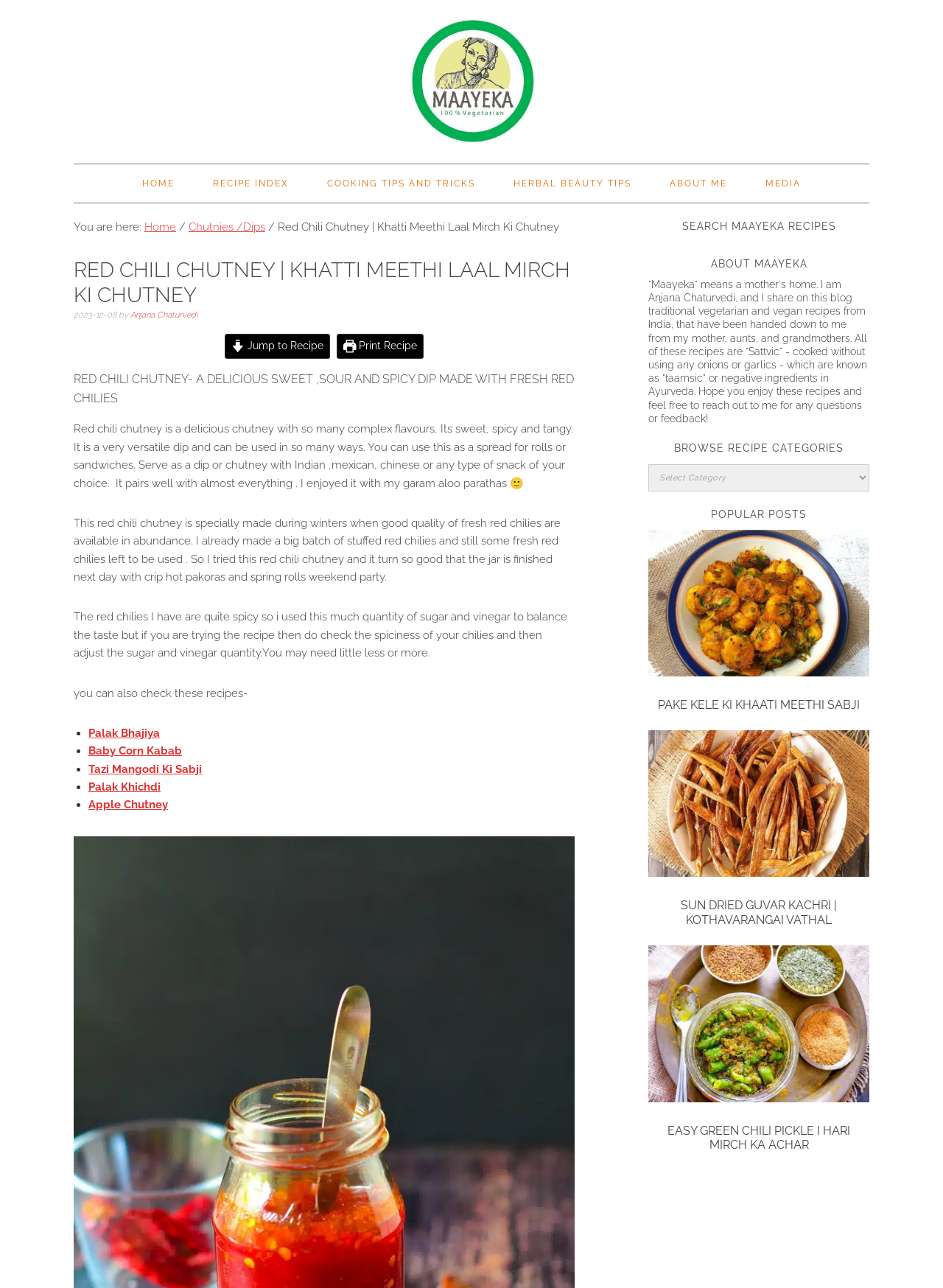Please identify the bounding box coordinates of the element's region that should be clicked to execute the following instruction: "Jump to the recipe". The bounding box coordinates must be four float numbers between 0 and 1, i.e., [left, top, right, bottom].

[0.238, 0.259, 0.35, 0.279]